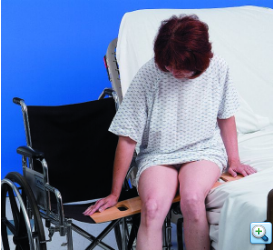What is the color of the hospital bed linens?
Examine the image and provide an in-depth answer to the question.

The hospital bed is draped in white linens, which is evident from the clean and simple setup of the clinical environment.